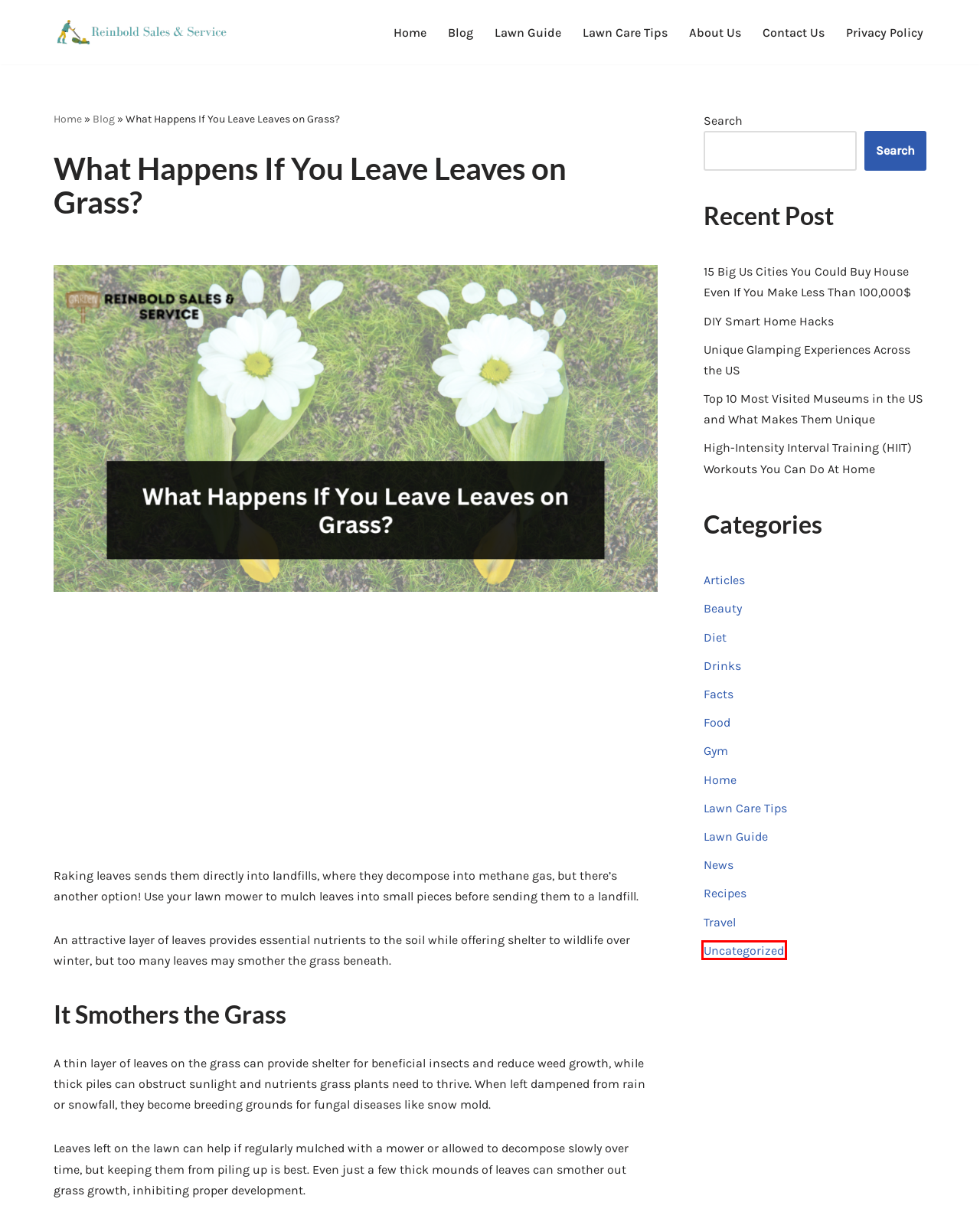Given a webpage screenshot with a UI element marked by a red bounding box, choose the description that best corresponds to the new webpage that will appear after clicking the element. The candidates are:
A. Top 10 Most Visited Museums in the US and What Makes Them Unique - Reinbold Sales & Service
B. Travel Archives - Reinbold Sales & Service
C. Uncategorized Archives - Reinbold Sales & Service
D. Lawn Guide Archives - Reinbold Sales & Service
E. Unique Glamping Experiences Across the US - Reinbold Sales & Service
F. Recipes Archives - Reinbold Sales & Service
G. 15 Big Us Cities You Could Buy House Even If You Make Less Than 100,000$ - Reinbold Sales & Service
H. Facts Archives - Reinbold Sales & Service

C